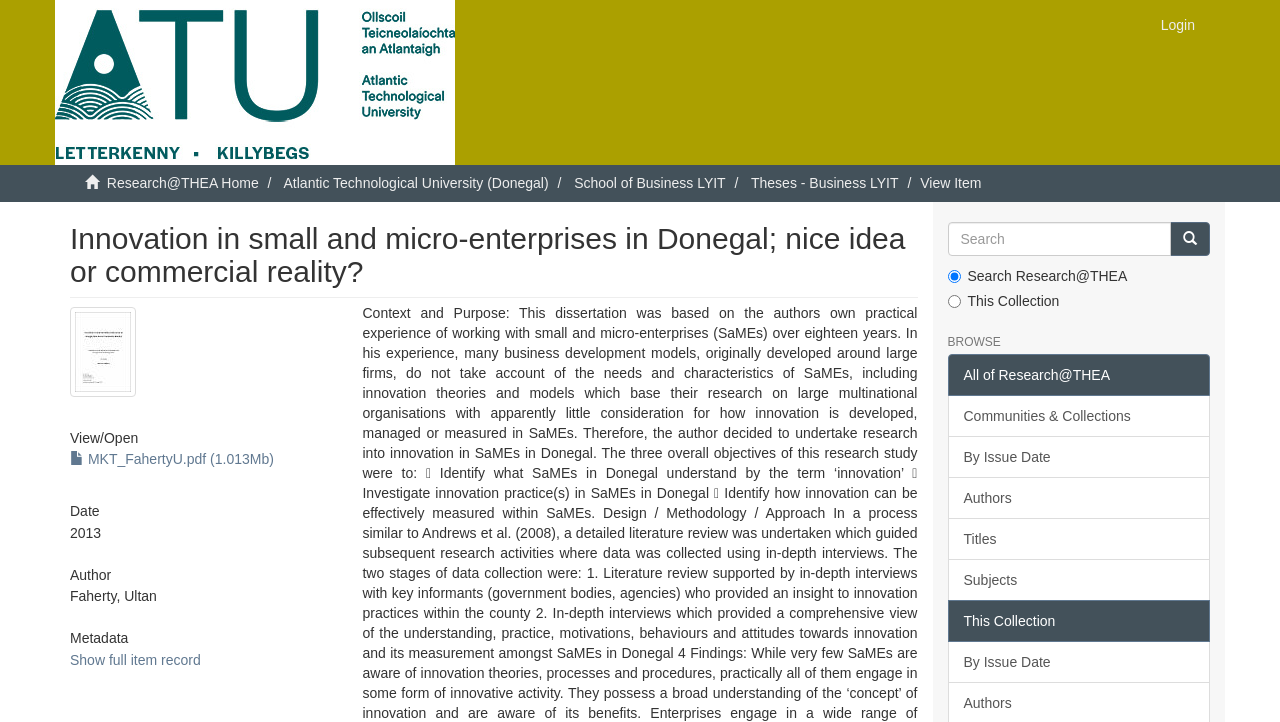What is the name of the university associated with this research?
Please provide a detailed and comprehensive answer to the question.

The university name can be found in the link element with the bounding box coordinates [0.221, 0.242, 0.429, 0.265]. It is located in the top navigation bar.